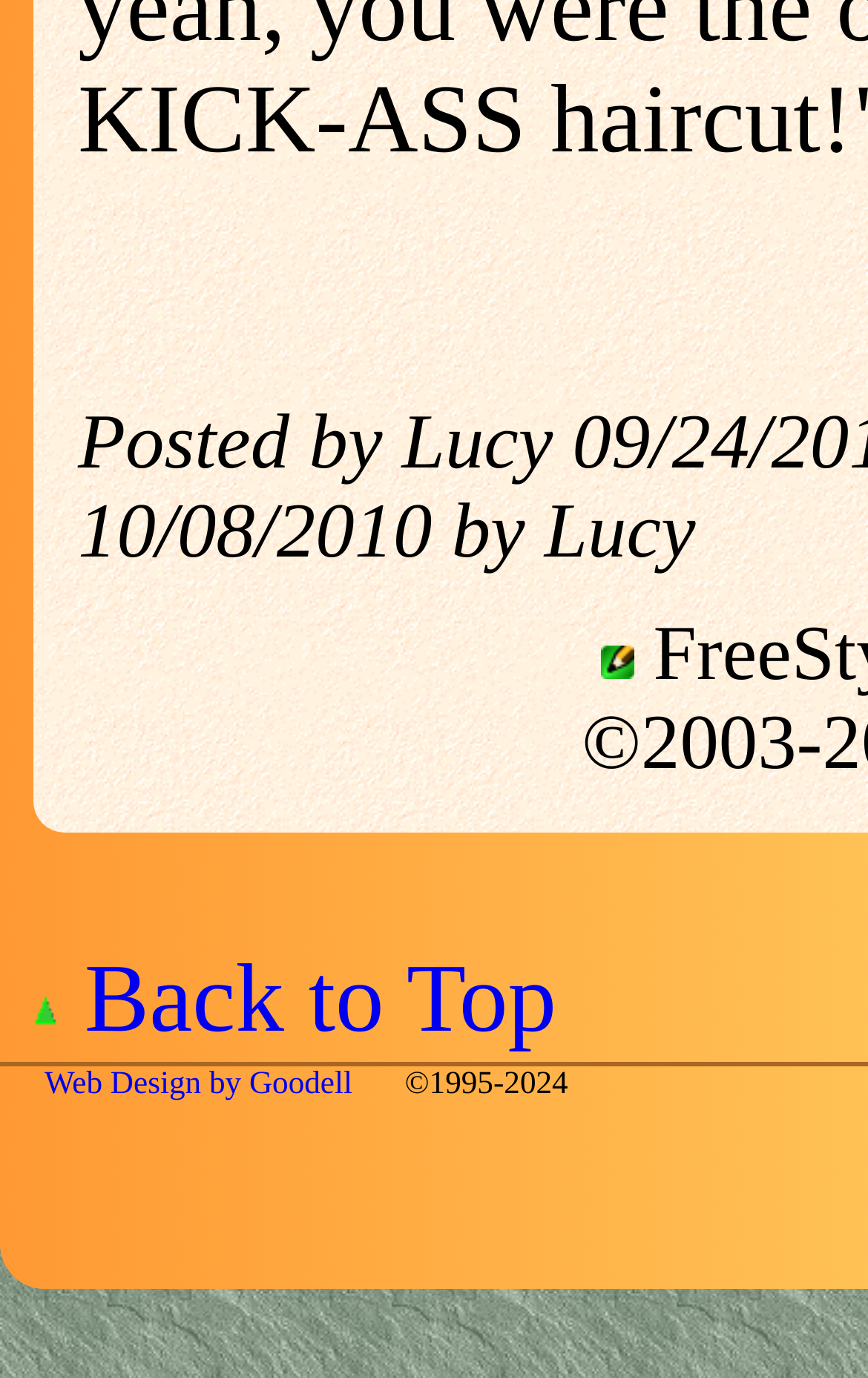Please determine the bounding box coordinates for the UI element described as: "Web Design by Goodell".

[0.051, 0.774, 0.415, 0.8]